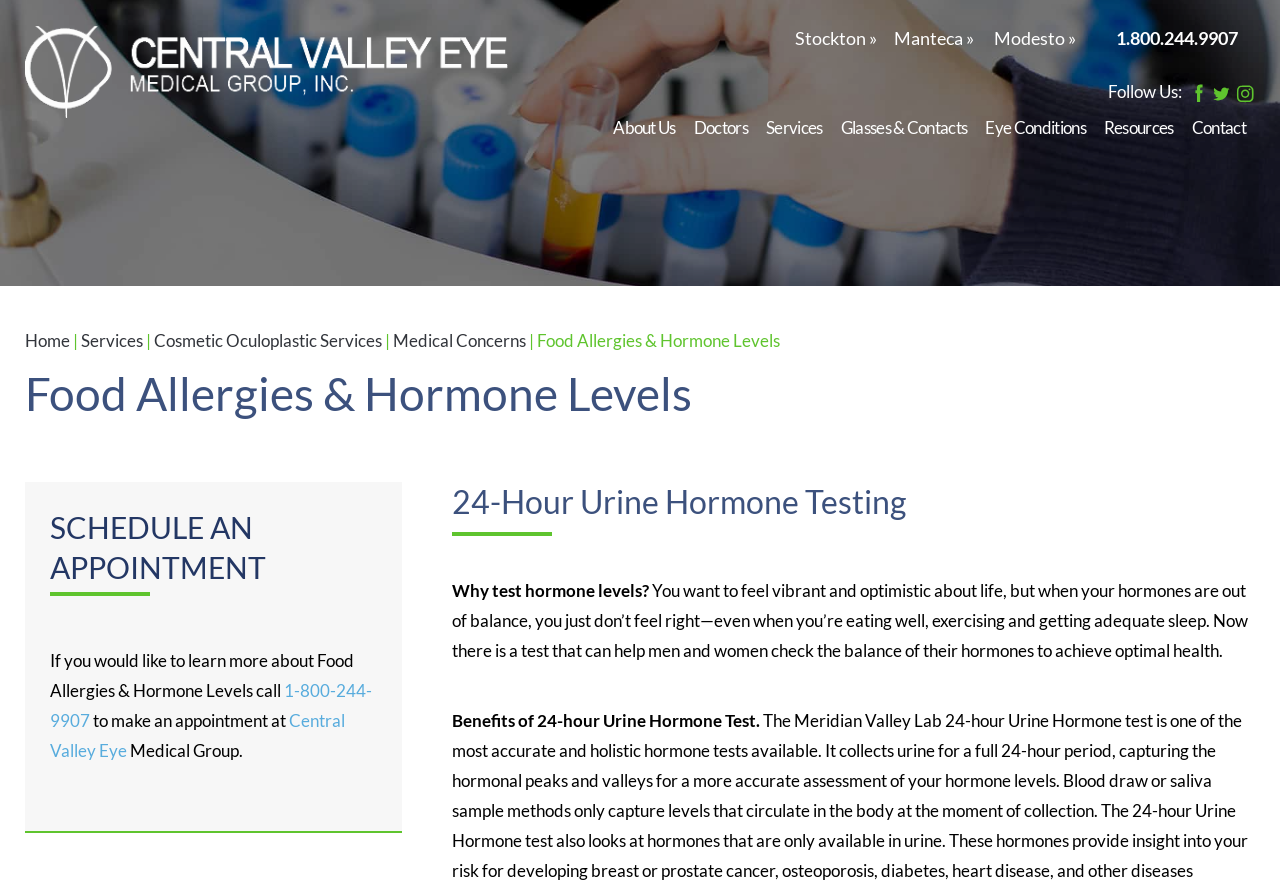Generate an in-depth caption that captures all aspects of the webpage.

The webpage is about Allergy Testing and Hormone Level Testing services offered by Central Valley Eye Medical Group in Stockton, Manteca, and surrounding areas. 

At the top, there is a logo of Central Valley Eye Medical Group, accompanied by a link to the group's website. Below the logo, there are links to different locations, including Stockton, Manteca, and Modesto, as well as a phone number. 

On the top right, there are social media links to Facebook, Twitter, and Instagram. 

The main navigation menu is located below, with links to About Us, Doctors, Services, Glasses & Contacts, Eye Conditions, Resources, and Contact. 

The main content of the page is divided into sections. The first section is about Food Allergies & Hormone Levels, with a heading and a brief description. Below this section, there is a call-to-action to schedule an appointment, accompanied by a phone number and a link to Central Valley Eye Medical Group. 

The next section is about 24-Hour Urine Hormone Testing, with a heading, a separator line, and a brief description. This section also includes a subheading "Why test hormone levels?" and a paragraph explaining the benefits of hormone testing. Finally, there is another subheading "Benefits of 24-hour Urine Hormone Test."